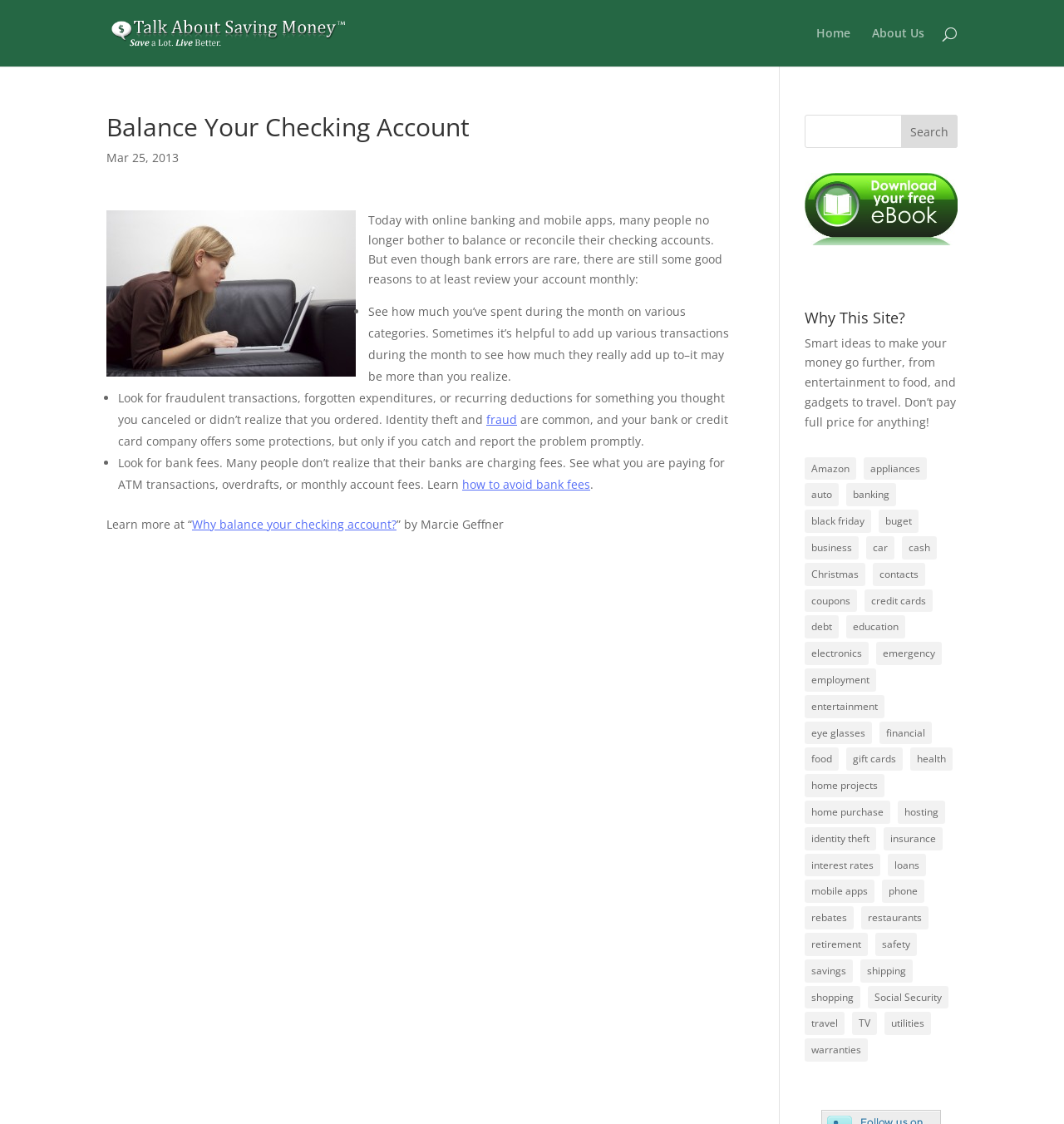Locate the UI element described as follows: "mobile apps". Return the bounding box coordinates as four float numbers between 0 and 1 in the order [left, top, right, bottom].

[0.756, 0.783, 0.822, 0.803]